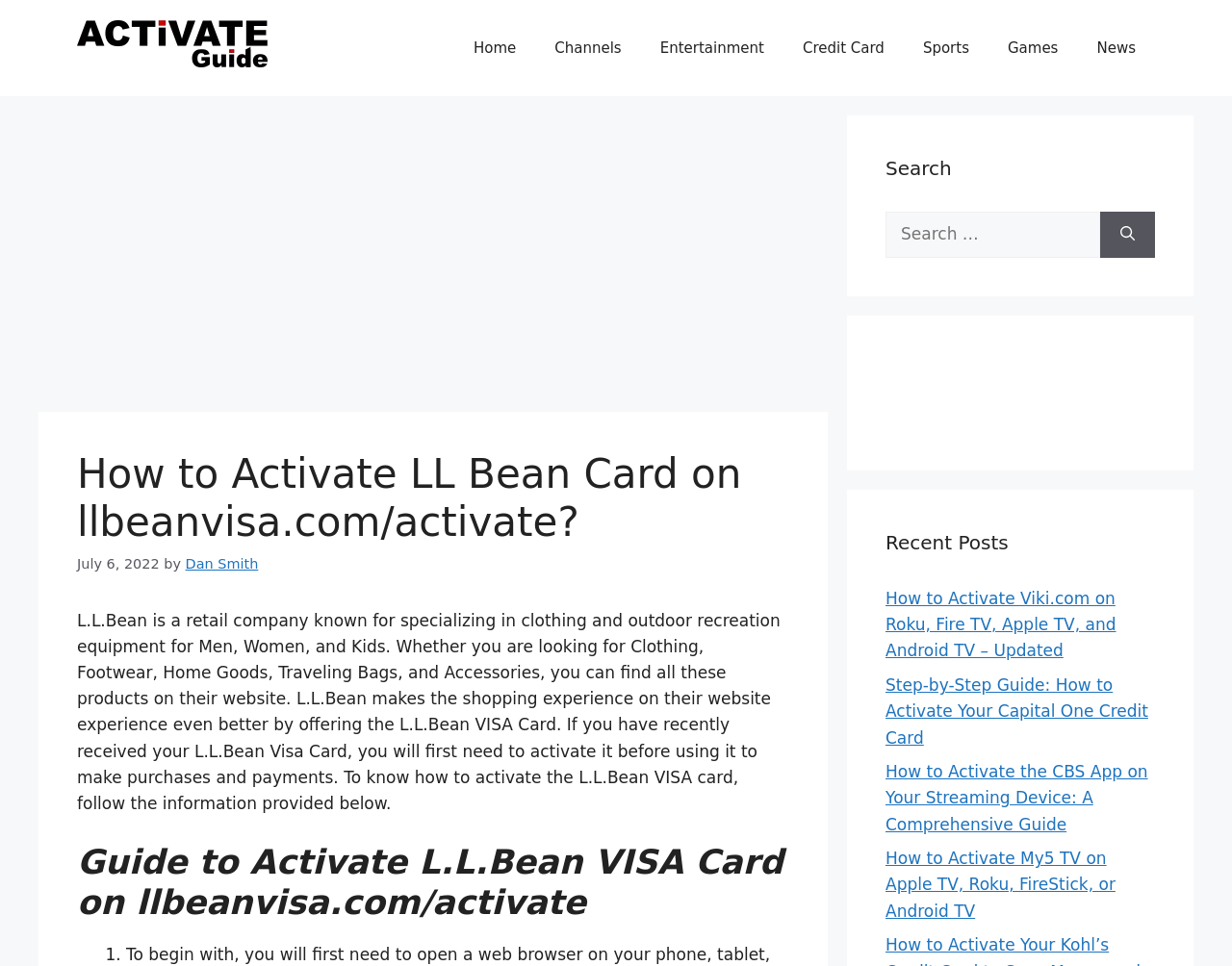Locate the bounding box coordinates for the element described below: "Credit Card". The coordinates must be four float values between 0 and 1, formatted as [left, top, right, bottom].

[0.636, 0.02, 0.733, 0.08]